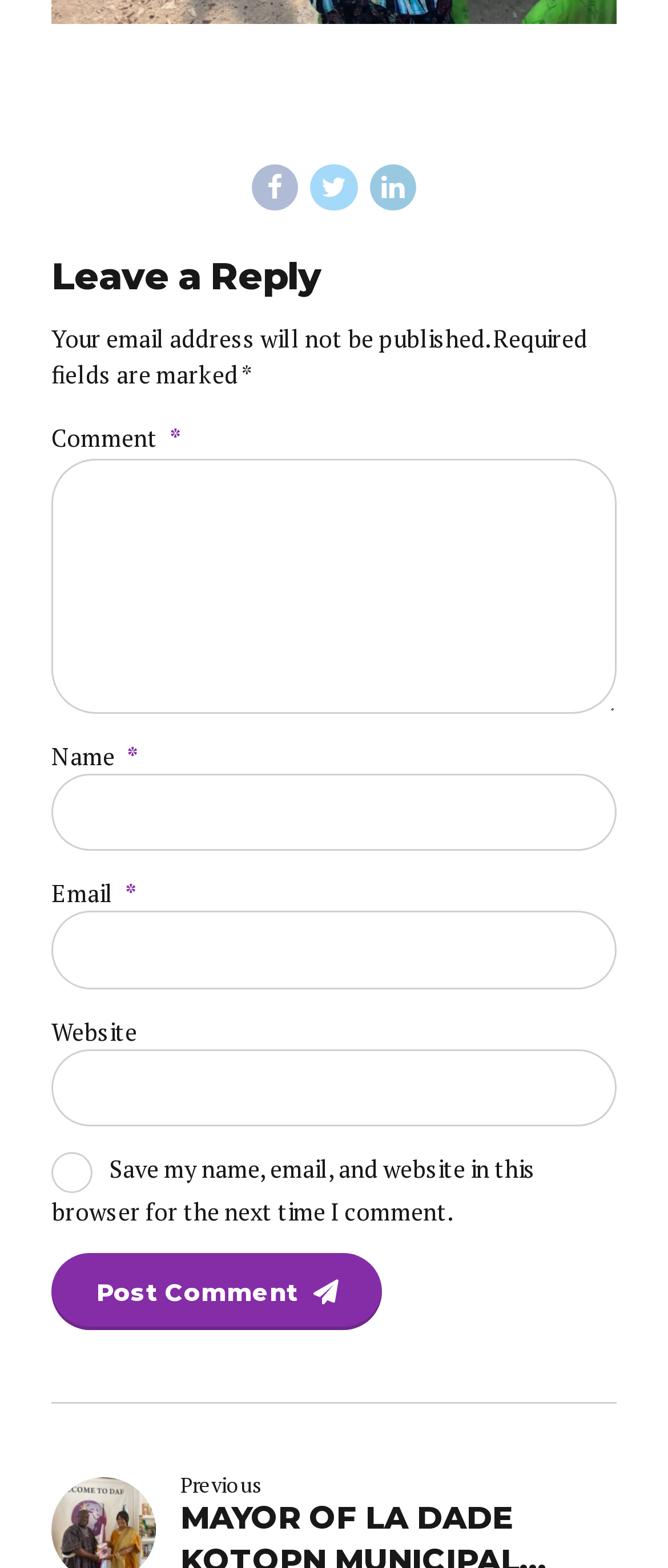Respond to the question with just a single word or phrase: 
What is the button at the bottom of the comment section for?

Post comment